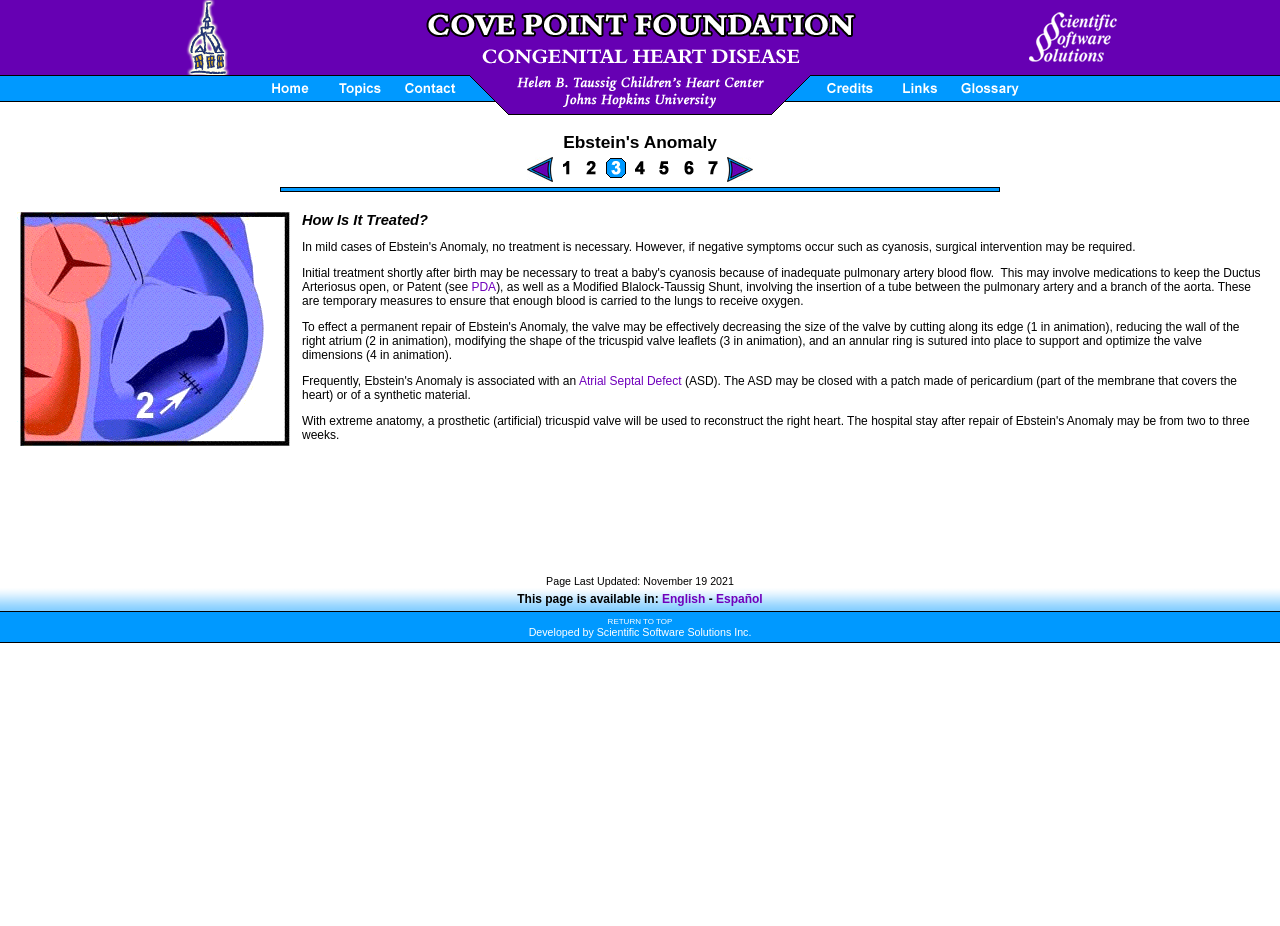Identify the bounding box coordinates of the section to be clicked to complete the task described by the following instruction: "Click on the 'Home Page' link". The coordinates should be four float numbers between 0 and 1, formatted as [left, top, right, bottom].

[0.199, 0.082, 0.254, 0.109]